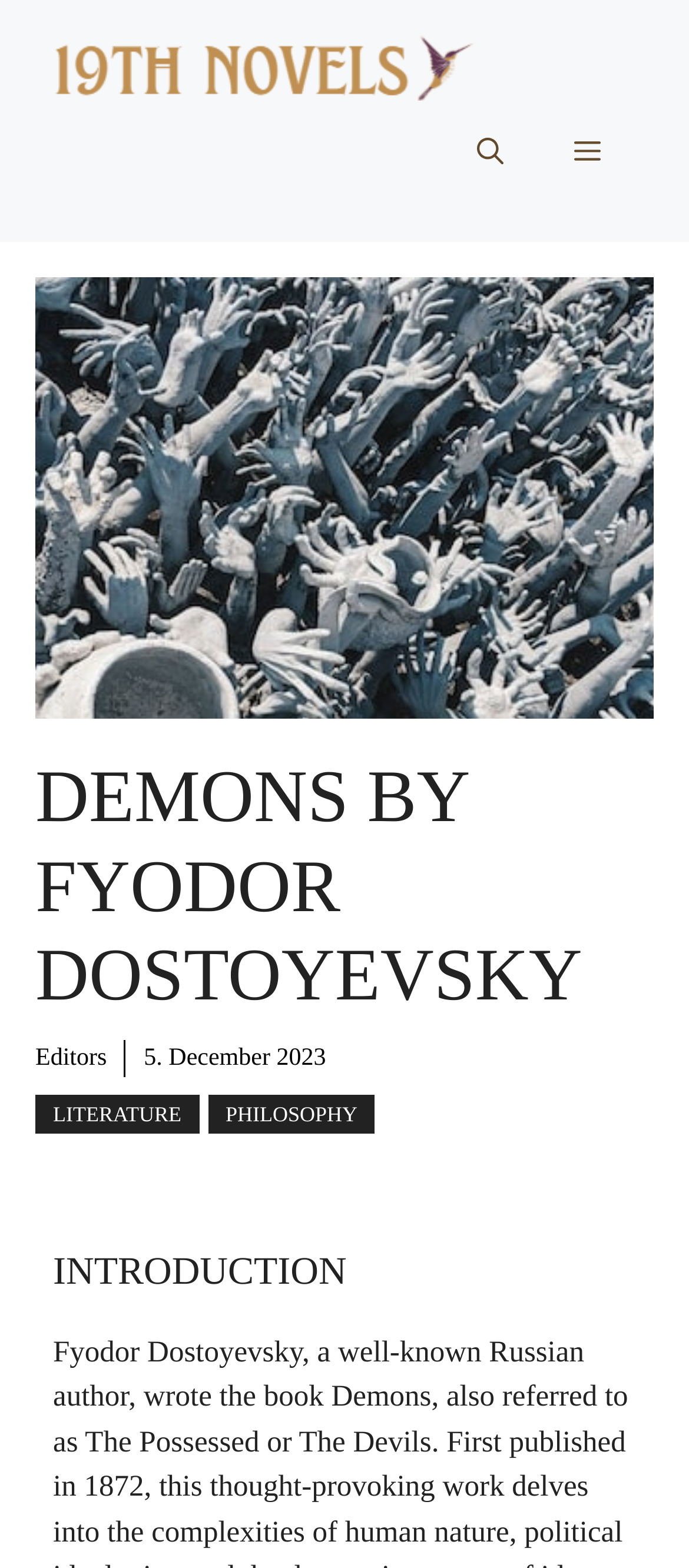Determine the bounding box coordinates for the UI element described. Format the coordinates as (top-left x, top-left y, bottom-right x, bottom-right y) and ensure all values are between 0 and 1. Element description: Editors

[0.051, 0.666, 0.155, 0.683]